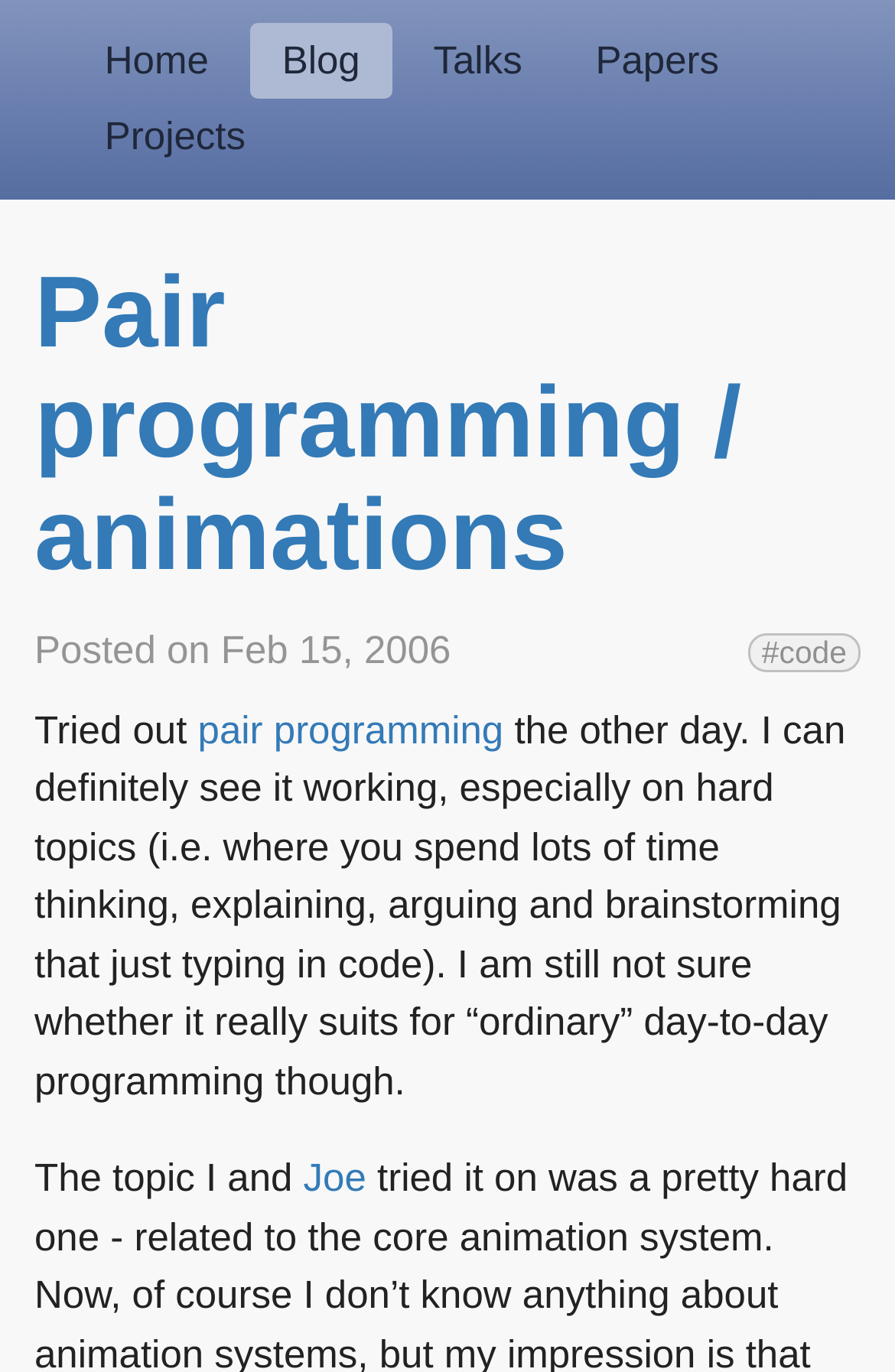Please answer the following question as detailed as possible based on the image: 
What is the date of the blog post?

The date of the blog post is mentioned in the time element, which is 'Feb 15, 2006'.